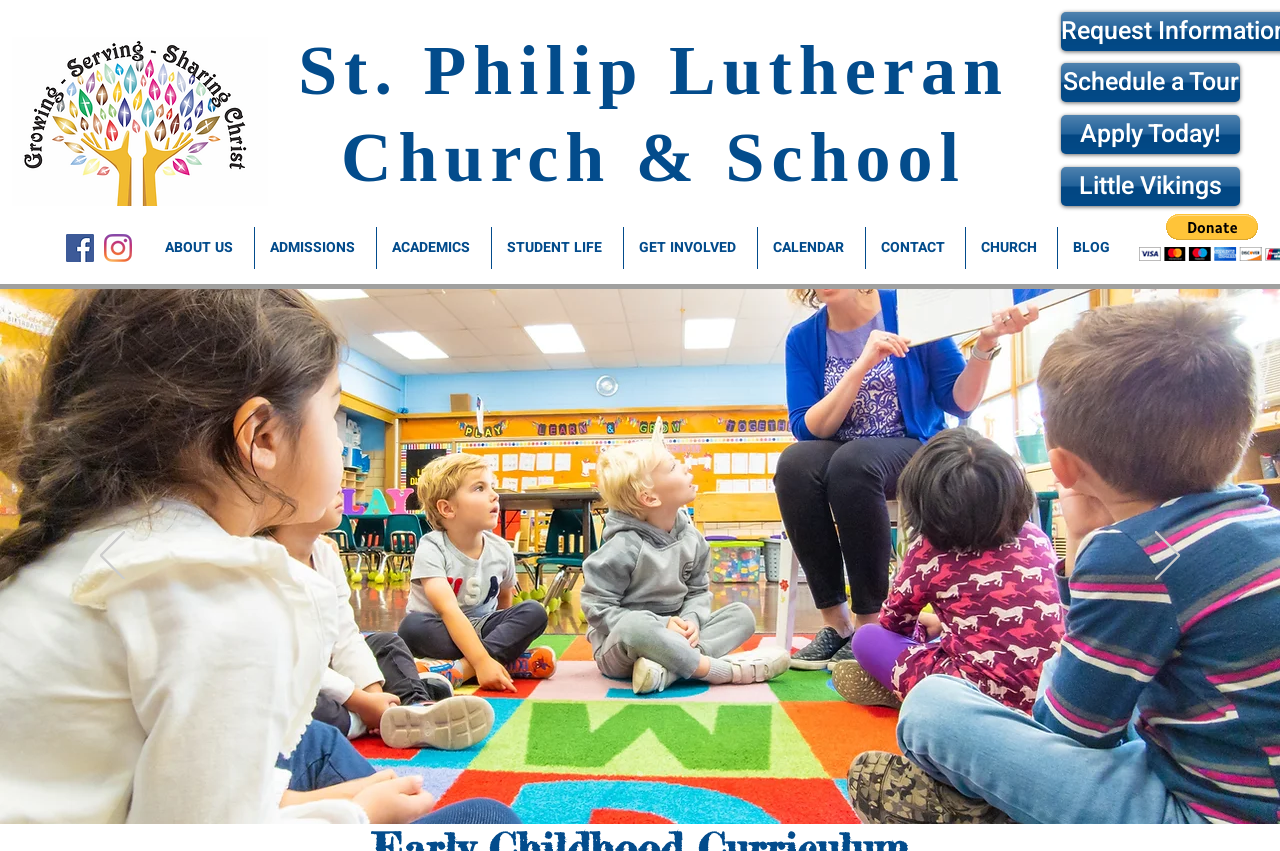Using the details in the image, give a detailed response to the question below:
How many social media links are there?

I counted the number of social media links in the social bar section, which are Facebook and Instagram.